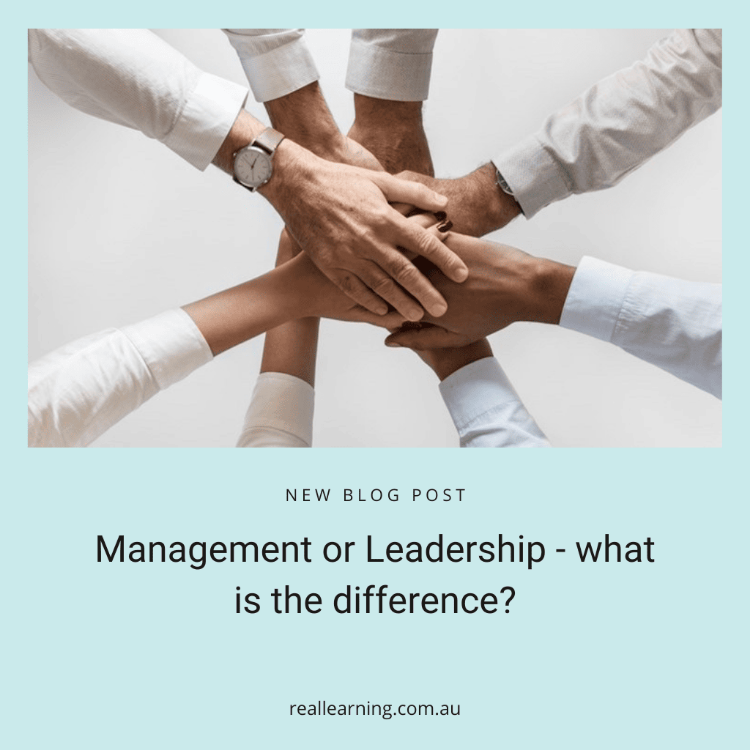Paint a vivid picture with your words by describing the image in detail.

The image features a collaborative scene depicting hands joining together, symbolizing teamwork and unity. Various hands, some in formal attire with visible watches, come together in a central gesture of support or agreement, indicating a blend of leadership and management. Above this visual, the text reads "NEW BLOG POST" followed by the title "Management or Leadership - what is the difference?" This communicates the blog's focus on clarifying the distinctions between leadership and management, probably highlighting the significance of both roles within an organization. The soft blue background adds a calming effect, enhancing the inviting nature of the content. The image and text together create a compelling introduction to a discussion about workplace dynamics and the essential qualities of effective leaders and managers.